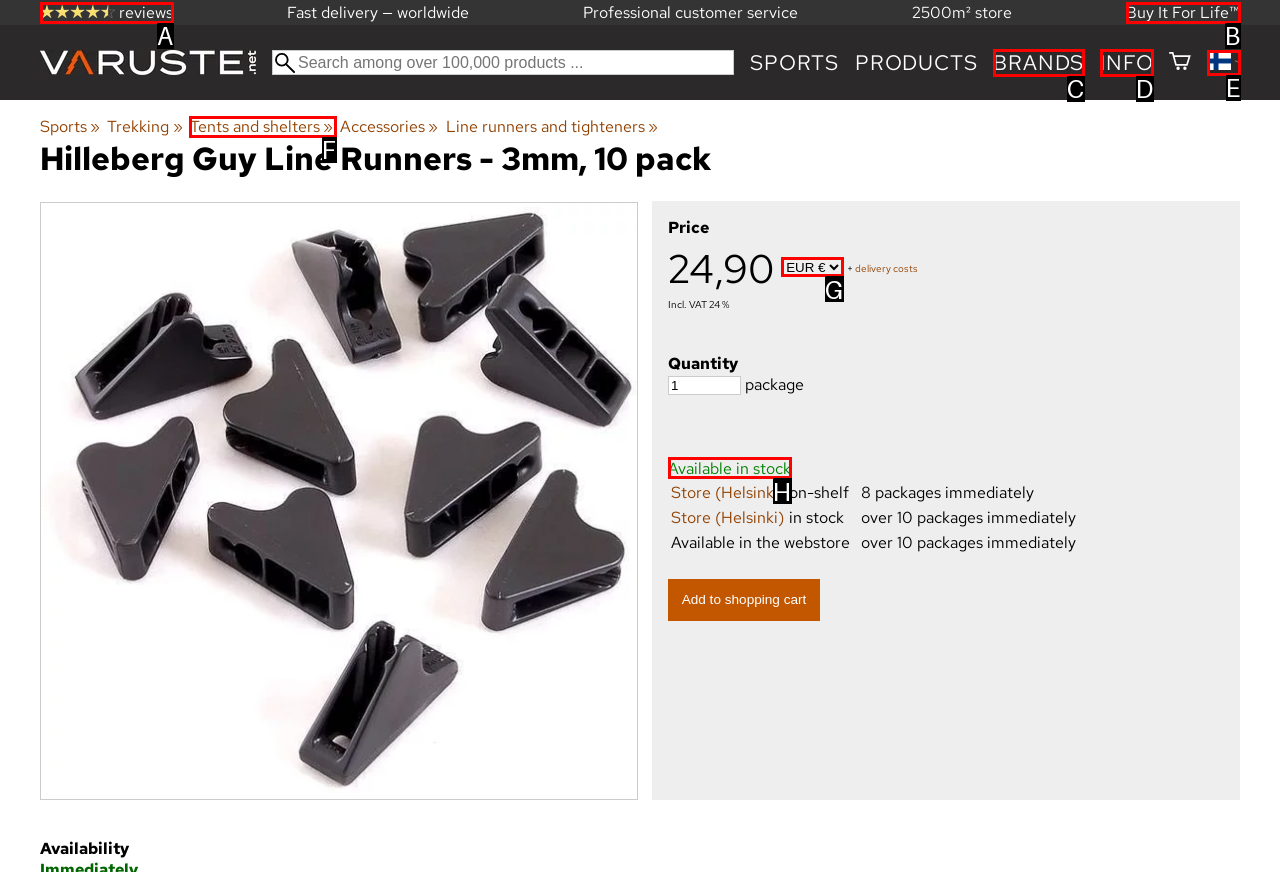Based on the description: reviews, find the HTML element that matches it. Provide your answer as the letter of the chosen option.

A